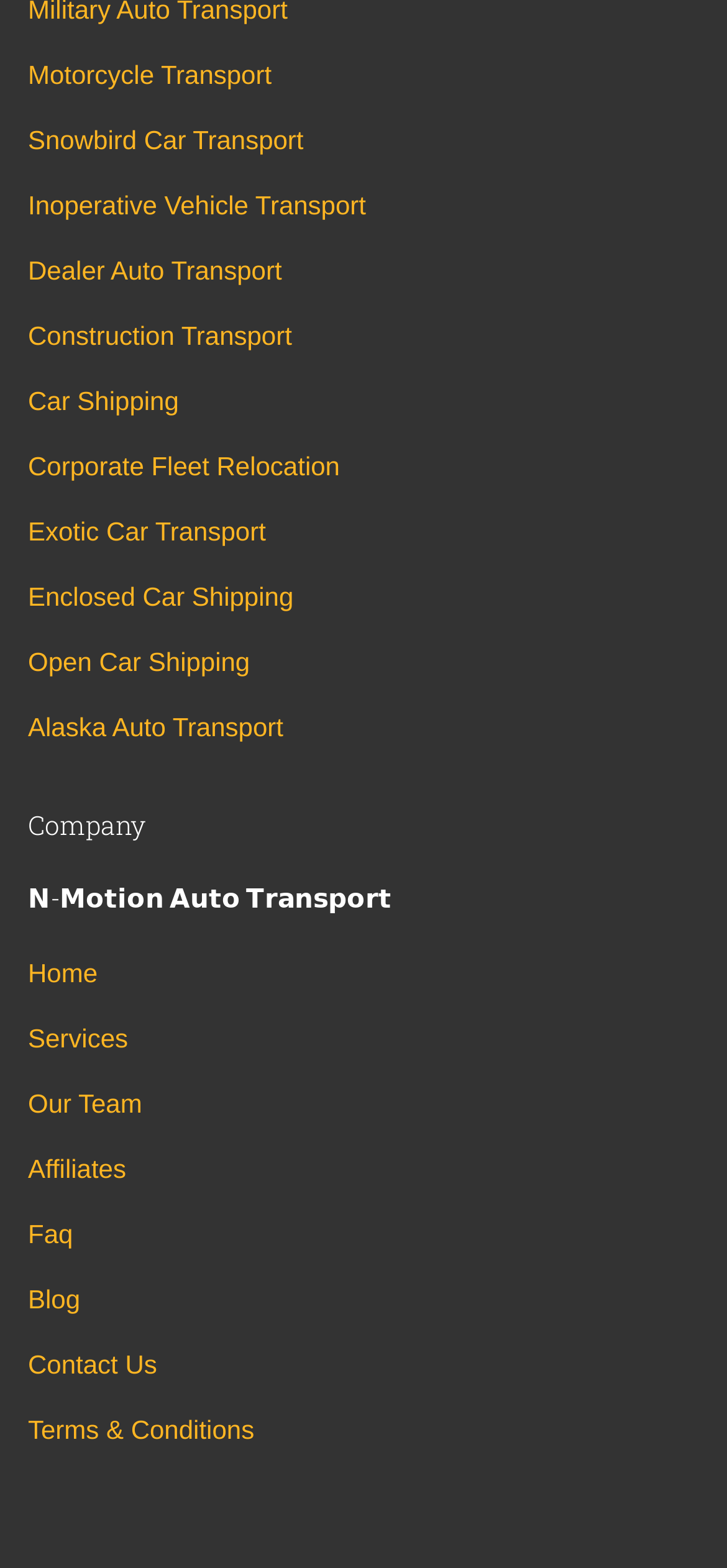Can you find the bounding box coordinates for the element to click on to achieve the instruction: "View Services"?

[0.038, 0.648, 0.176, 0.677]